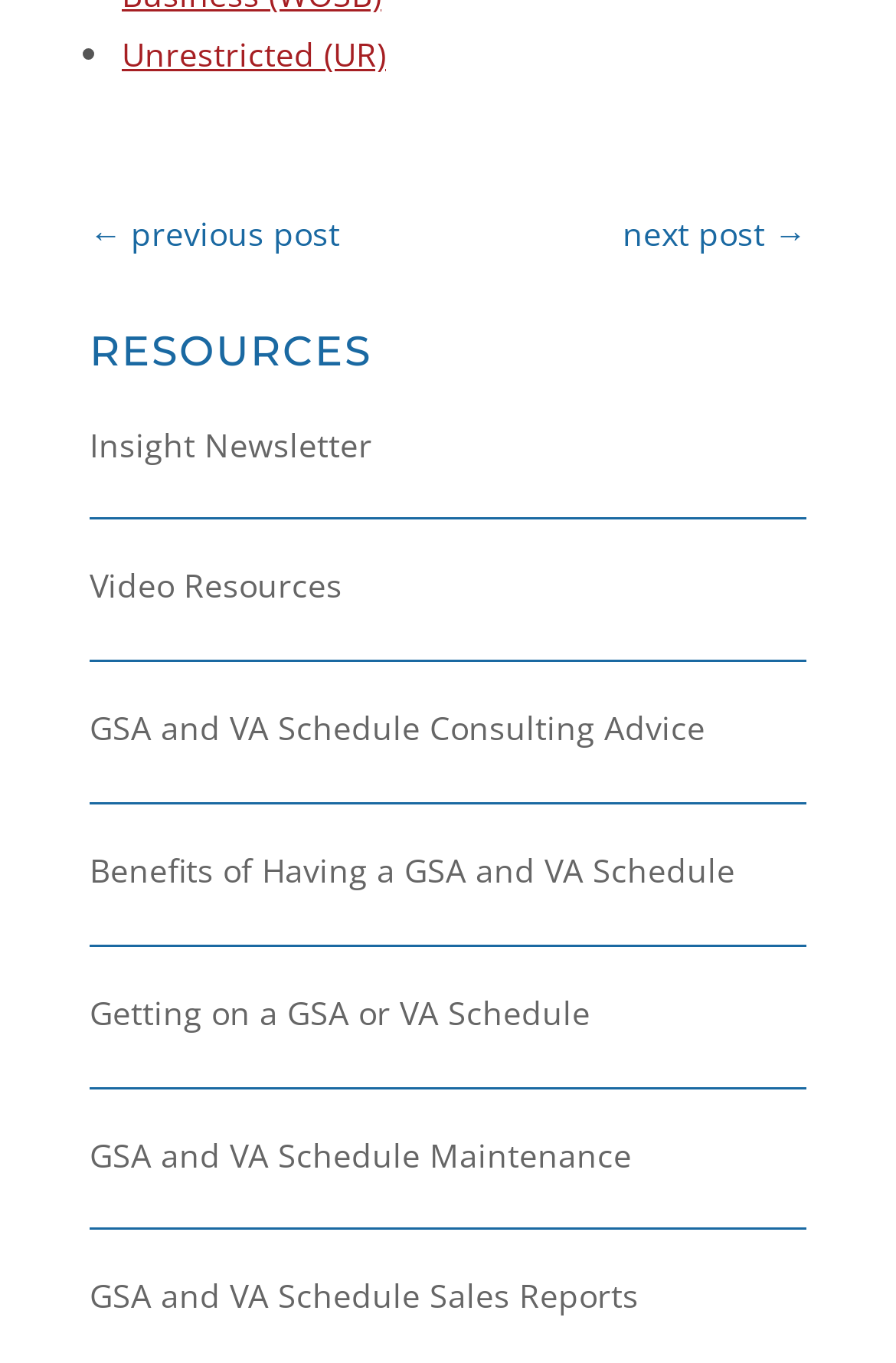Please determine the bounding box coordinates, formatted as (top-left x, top-left y, bottom-right x, bottom-right y), with all values as floating point numbers between 0 and 1. Identify the bounding box of the region described as: alt="fa-facebook"

None